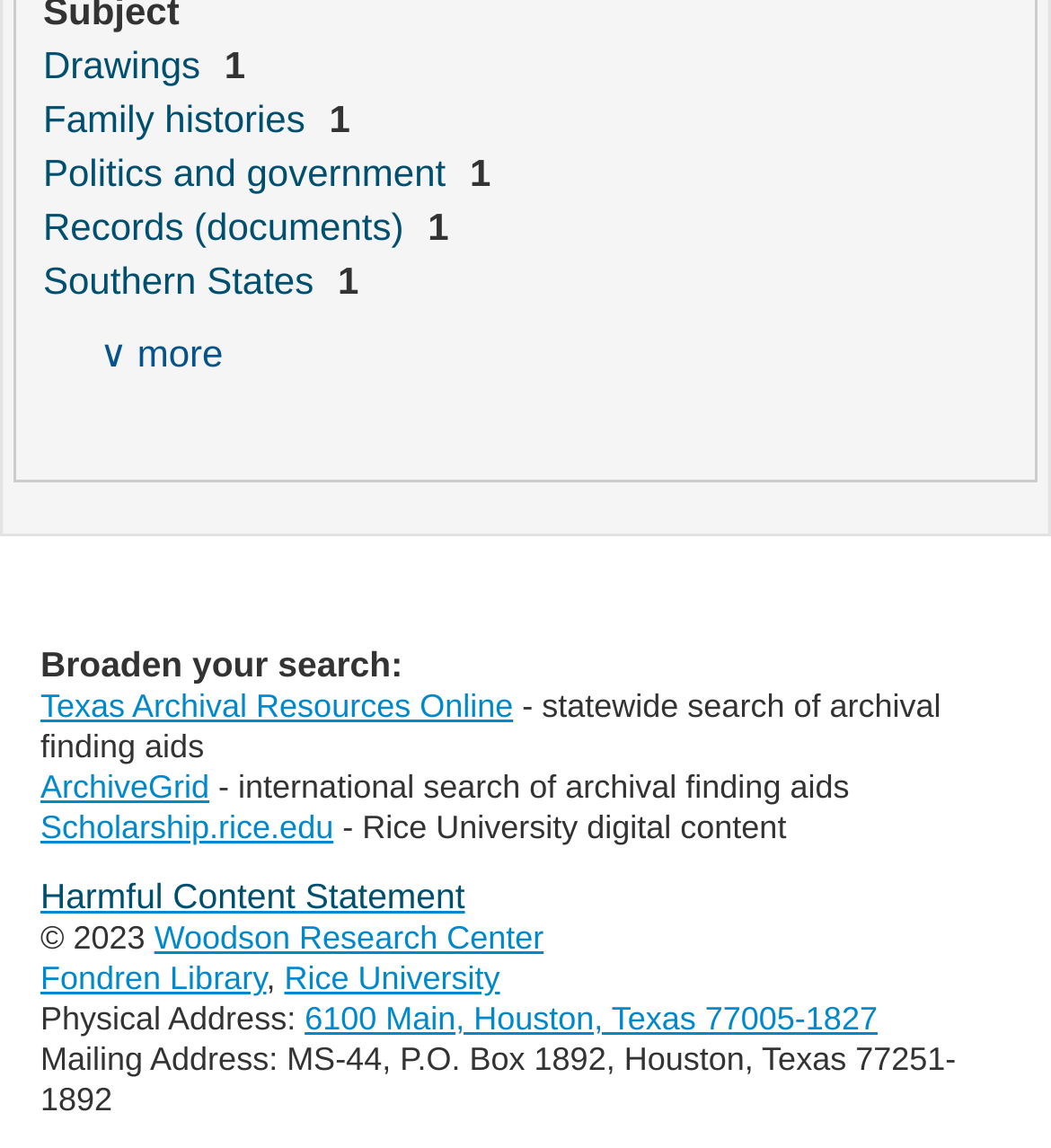Provide a short answer to the following question with just one word or phrase: How many links are there on this webpage?

11